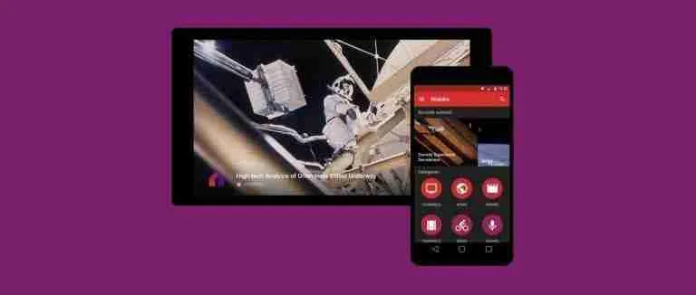Use a single word or phrase to answer the question:
What is the astronaut doing on the tablet screen?

Conducting activities in space